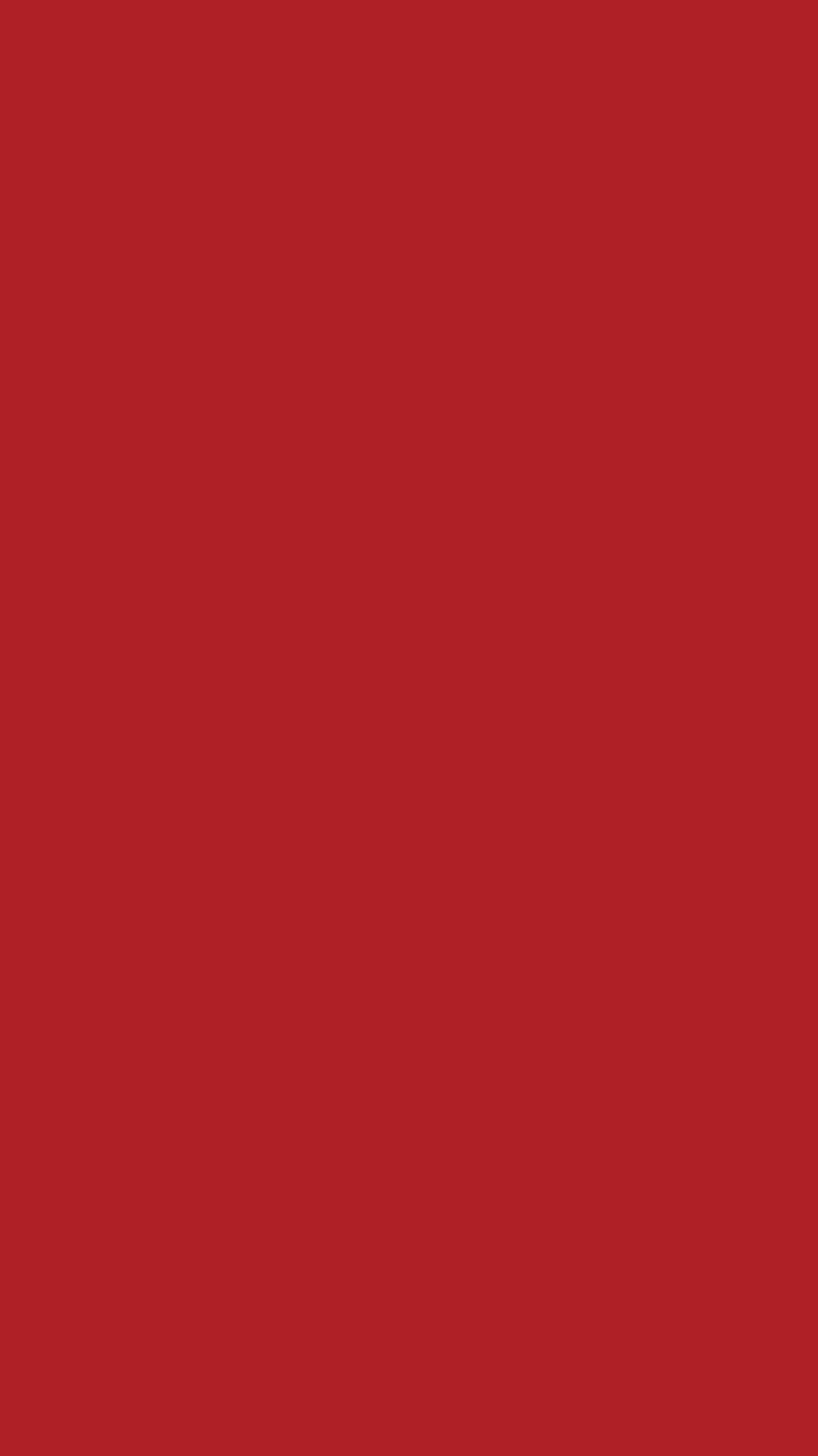Provide your answer in a single word or phrase: 
How can I contact the company for assistance?

Email or phone